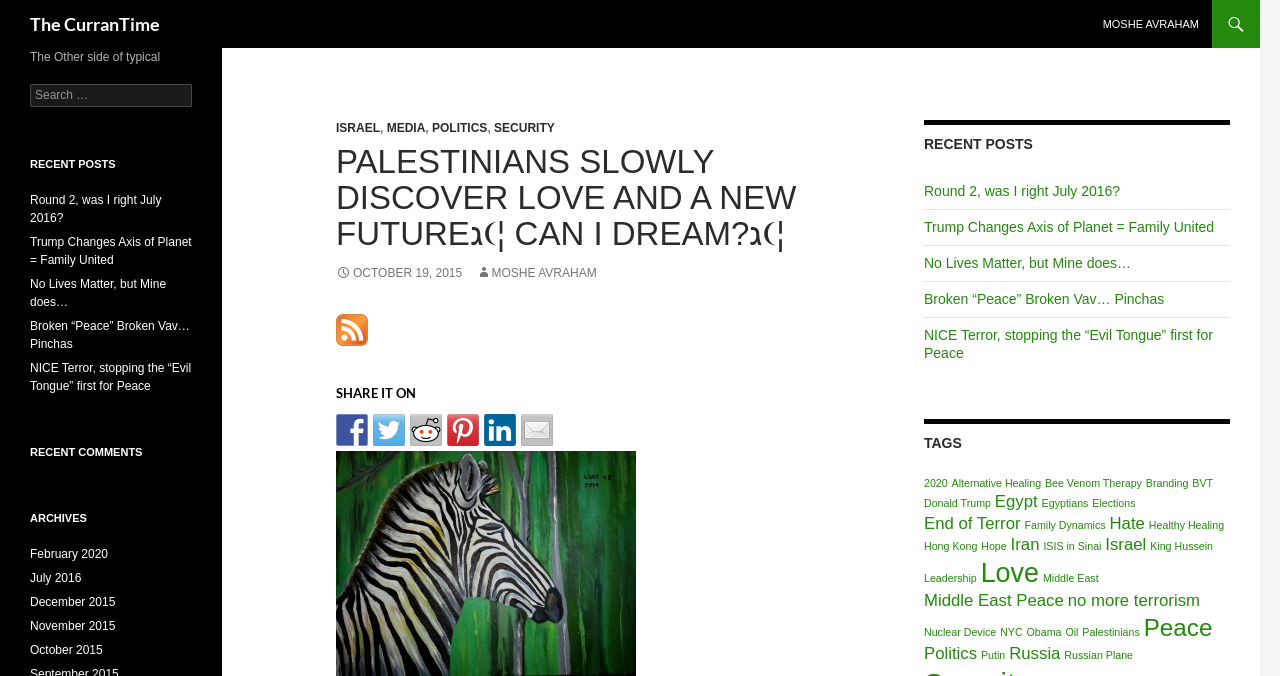What are the social media platforms available for sharing?
Respond to the question with a single word or phrase according to the image.

Facebook, Twitter, Reddit, Pinterest, LinkedIn, Mail